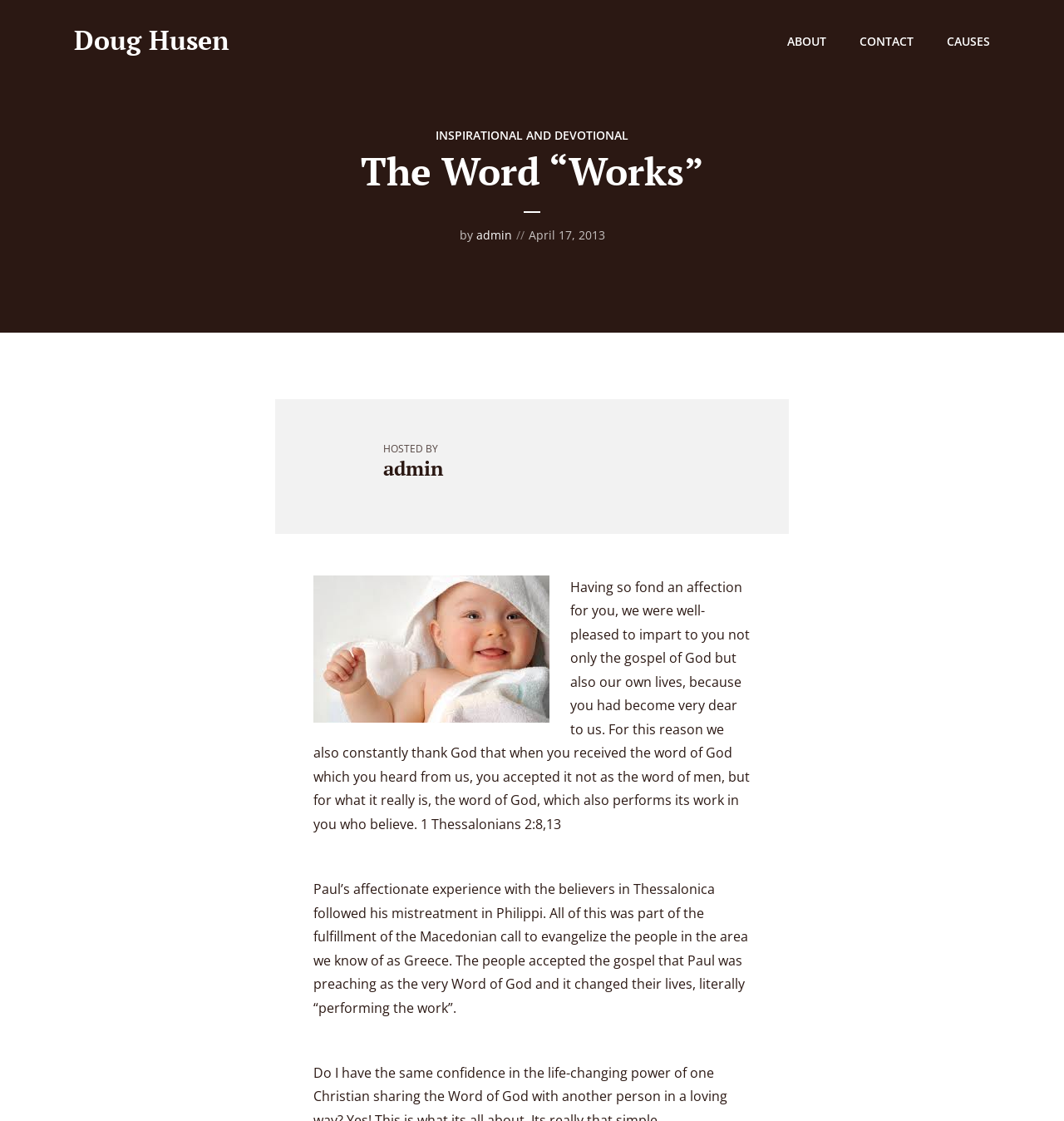Please give a short response to the question using one word or a phrase:
What is the author of the article?

admin